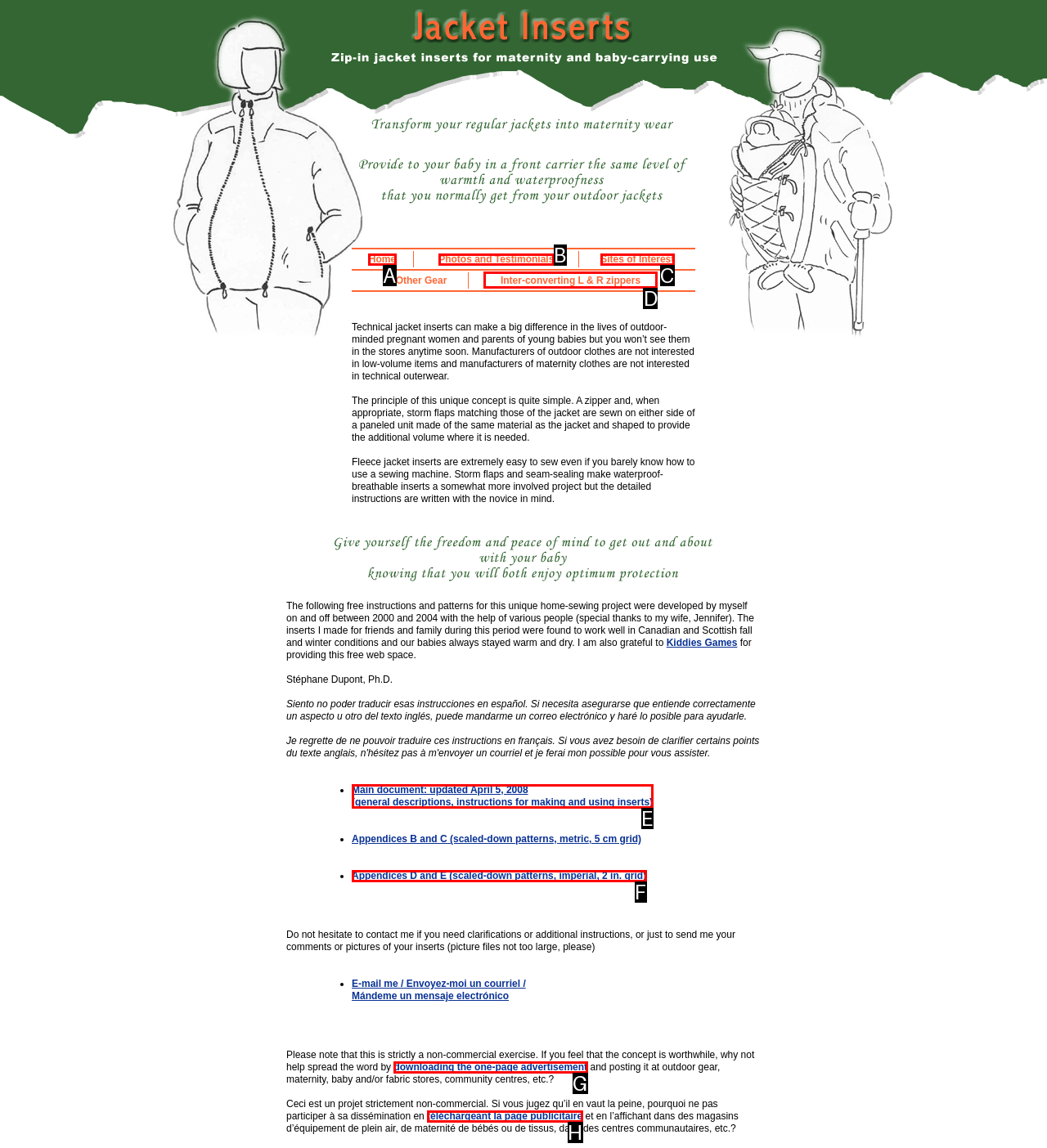Identify the correct option to click in order to complete this task: Read about Inter-converting L & R zippers
Answer with the letter of the chosen option directly.

D